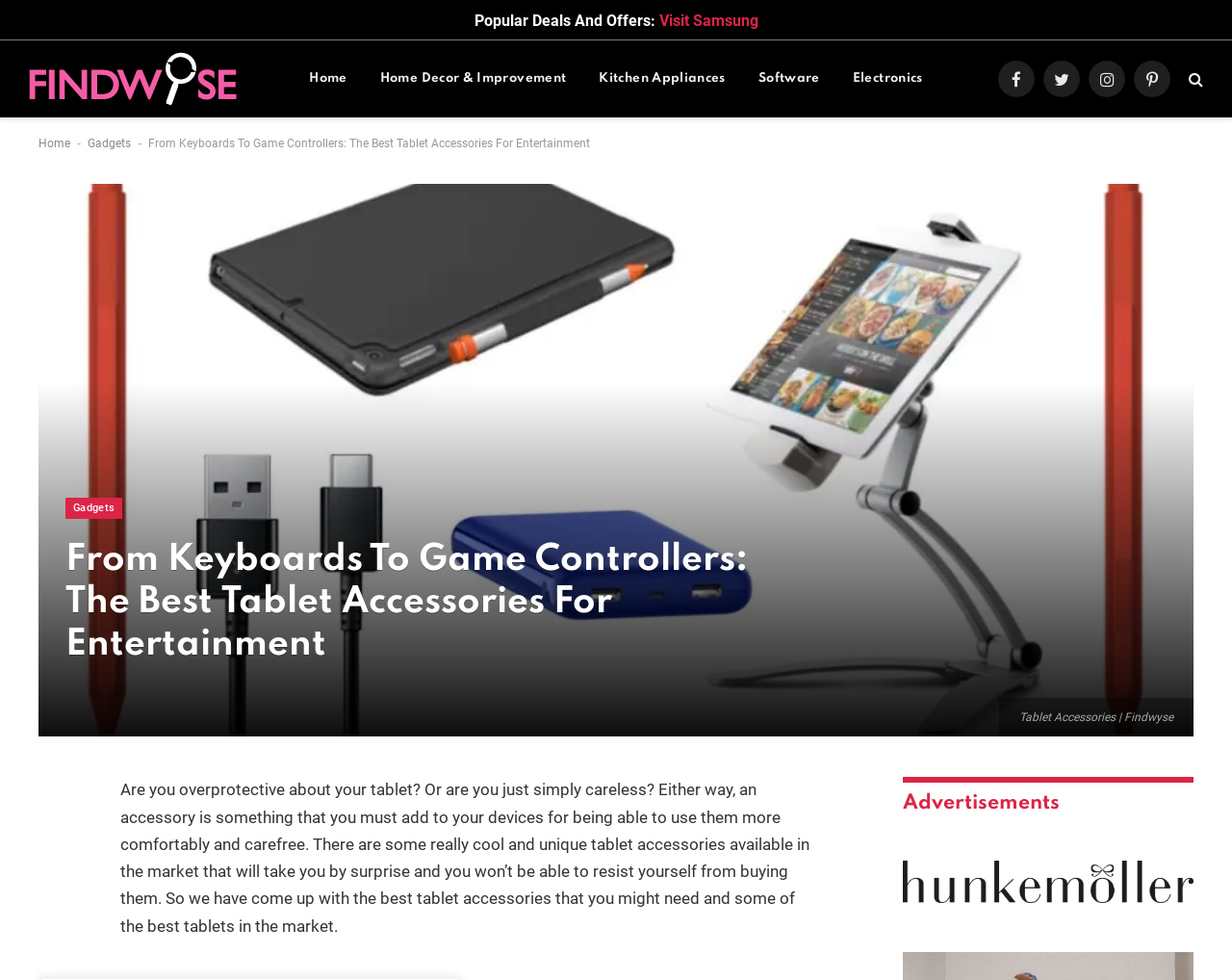Provide the bounding box coordinates, formatted as (top-left x, top-left y, bottom-right x, bottom-right y), with all values being floating point numbers between 0 and 1. Identify the bounding box of the UI element that matches the description: parent_node: Facebook title="Search"

[0.962, 0.058, 0.977, 0.103]